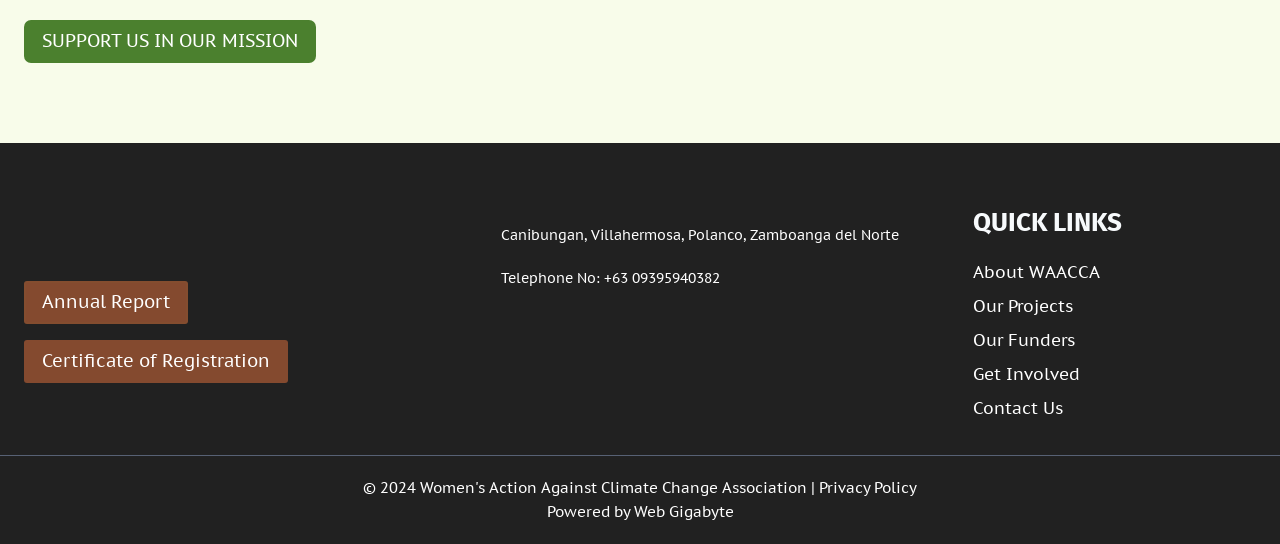Ascertain the bounding box coordinates for the UI element detailed here: "Powered by Web Gigabyte". The coordinates should be provided as [left, top, right, bottom] with each value being a float between 0 and 1.

[0.427, 0.923, 0.573, 0.957]